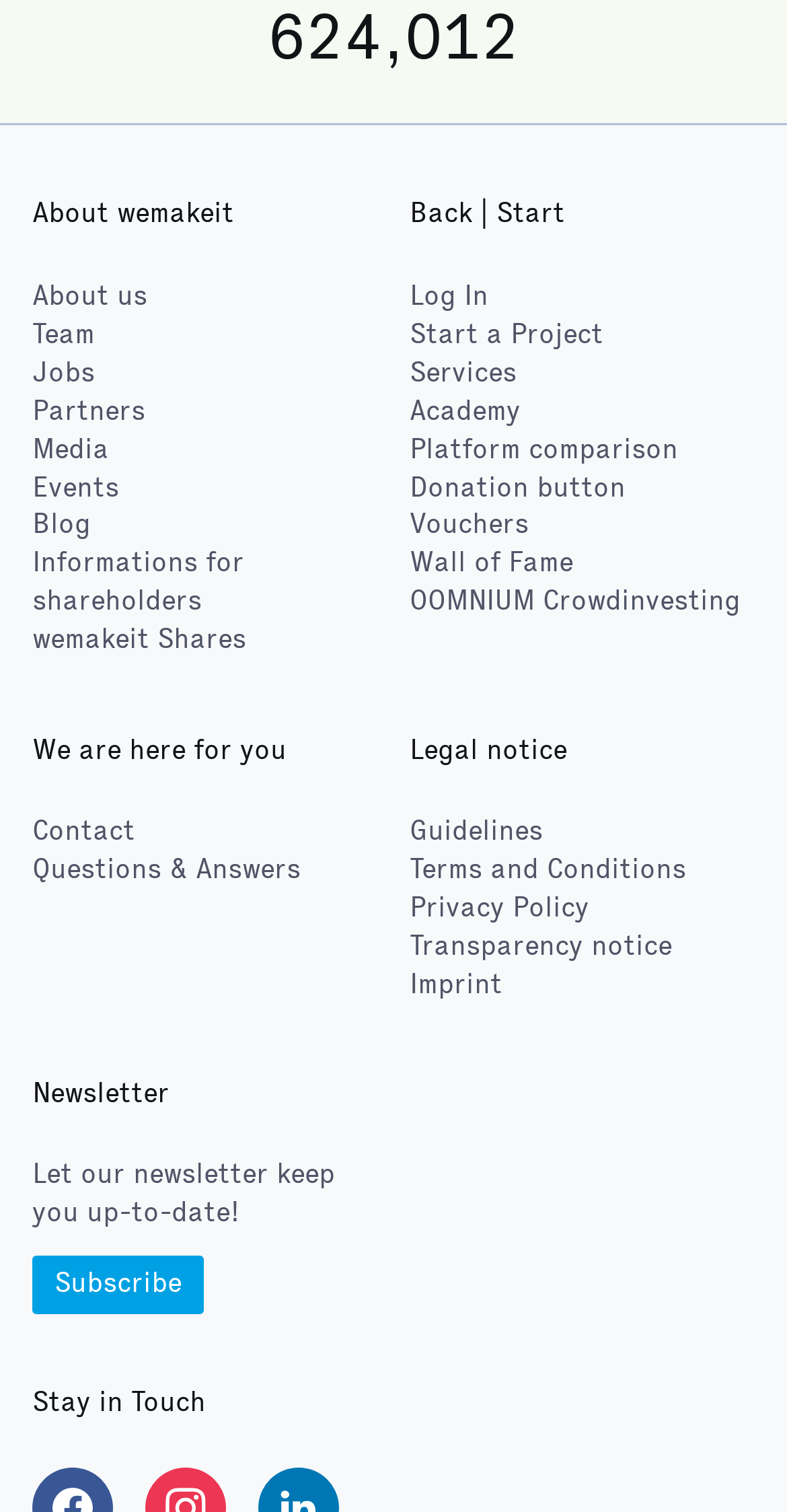Locate the bounding box coordinates of the element I should click to achieve the following instruction: "Subscribe to the newsletter".

[0.041, 0.831, 0.259, 0.869]